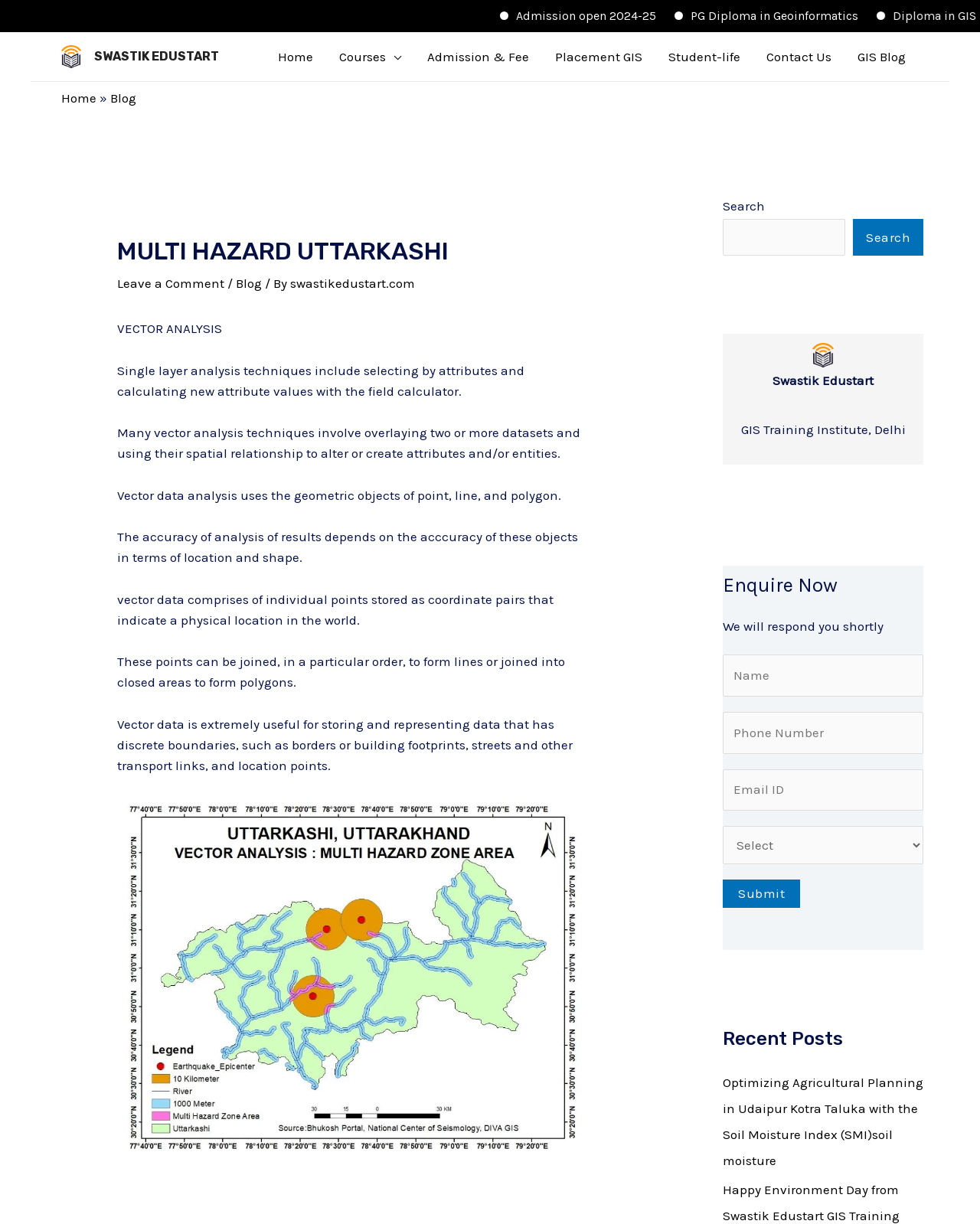What is the purpose of overlaying two or more datasets in vector analysis?
Carefully analyze the image and provide a thorough answer to the question.

Many vector analysis techniques involve overlaying two or more datasets and using their spatial relationship to alter or create attributes and/or entities. This is done to analyze the relationships between different datasets and to create new information or insights.